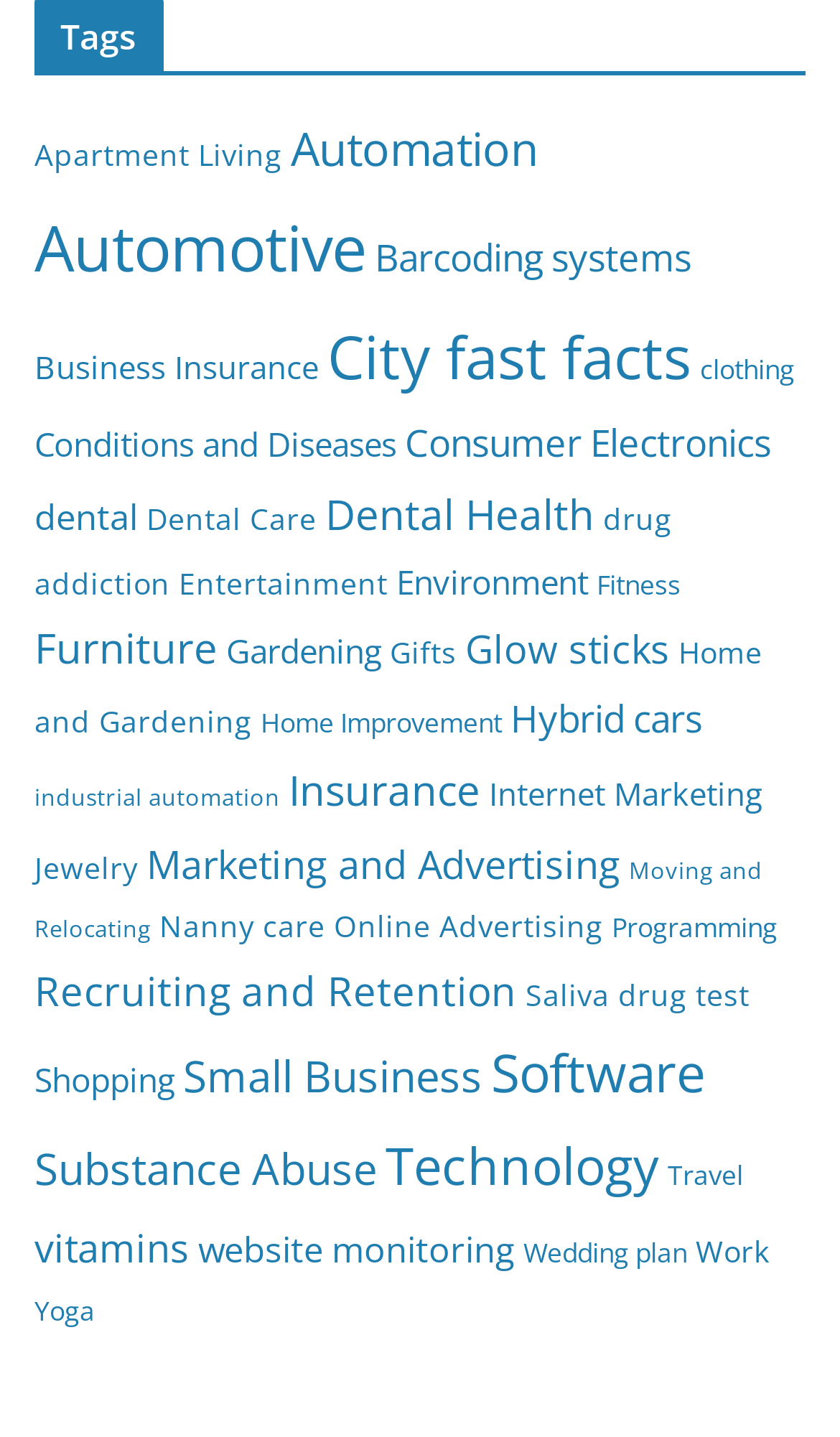With reference to the screenshot, provide a detailed response to the question below:
What is the category with the fewest items?

By reviewing the links on the webpage, I found that the categories with the fewest items are 'industrial automation', 'Moving and Relocating', 'Travel', and 'Work', each with 4 items.